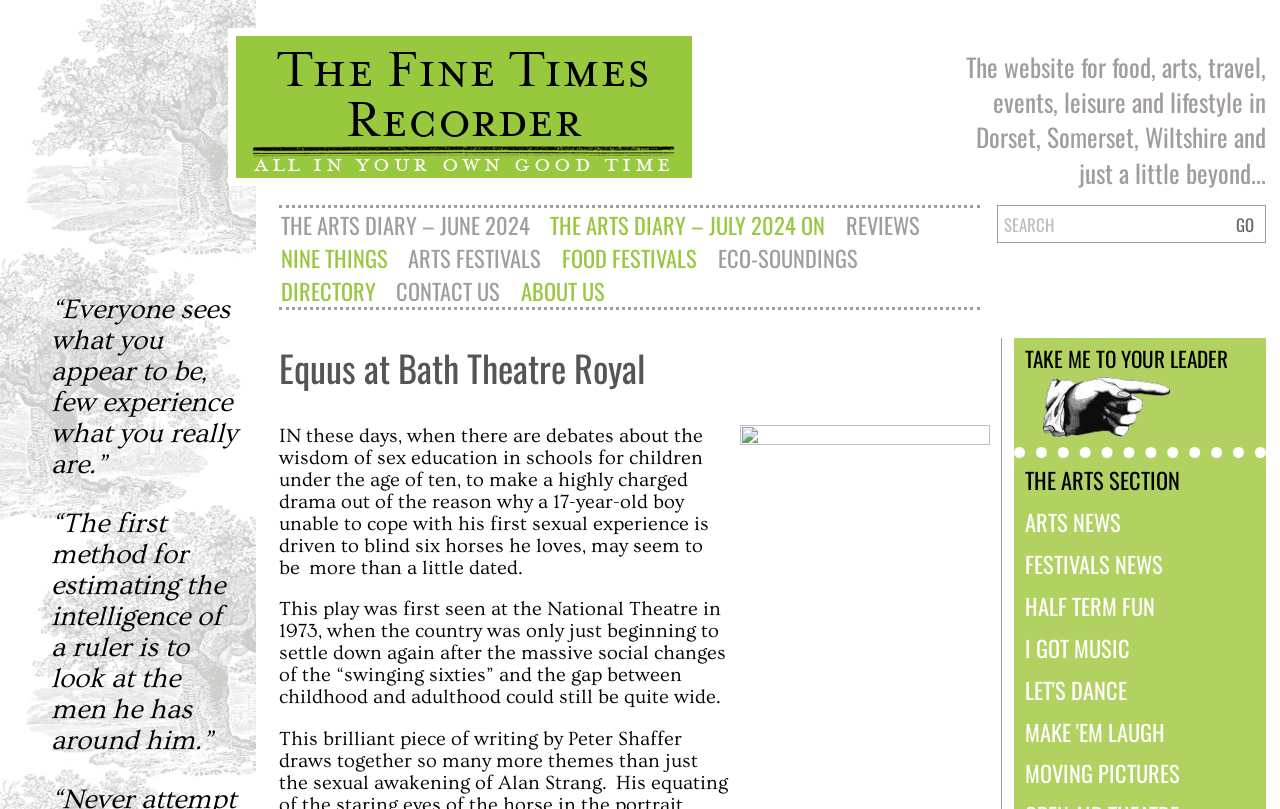Generate a comprehensive description of the webpage content.

The webpage is the homepage of The Fine Times Recorder, a website focused on food, arts, travel, events, leisure, and lifestyle in Dorset, Somerset, Wiltshire, and surrounding areas. At the top, there is a heading that describes the website's content. Below this heading, there is a search bar with a "GO" button to the right.

On the left side of the page, there are two quotes from famous individuals, one above the other. The first quote is "“Everyone sees what you appear to be, few experience what you really are.”" and the second quote is "“The first method for estimating the intelligence of a ruler is to look at the men he has around him.”".

To the right of the quotes, there is a section with multiple links, including "THE ARTS DIARY – JUNE 2024", "THE ARTS DIARY – JULY 2024 ON", "REVIEWS", "NINE THINGS", "ARTS FESTIVALS", "FOOD FESTIVALS", "ECO-SOUNDINGS", "DIRECTORY", "CONTACT US", and "ABOUT US". These links are arranged horizontally, with some links on top of others.

Below this section, there is a header with the title "Equus at Bath Theatre Royal". Under this header, there is a long paragraph of text discussing a play about a 17-year-old boy who blinds six horses. The text provides context about the play's origins and its relevance to contemporary society.

On the right side of the page, there are more links, including "TAKE ME TO YOUR LEADER", "THE ARTS SECTION", "ARTS NEWS", "FESTIVALS NEWS", "HALF TERM FUN", "I GOT MUSIC", "LET'S DANCE", "MAKE 'EM LAUGH", and "MOVING PICTURES". These links are arranged vertically, with some links below others.